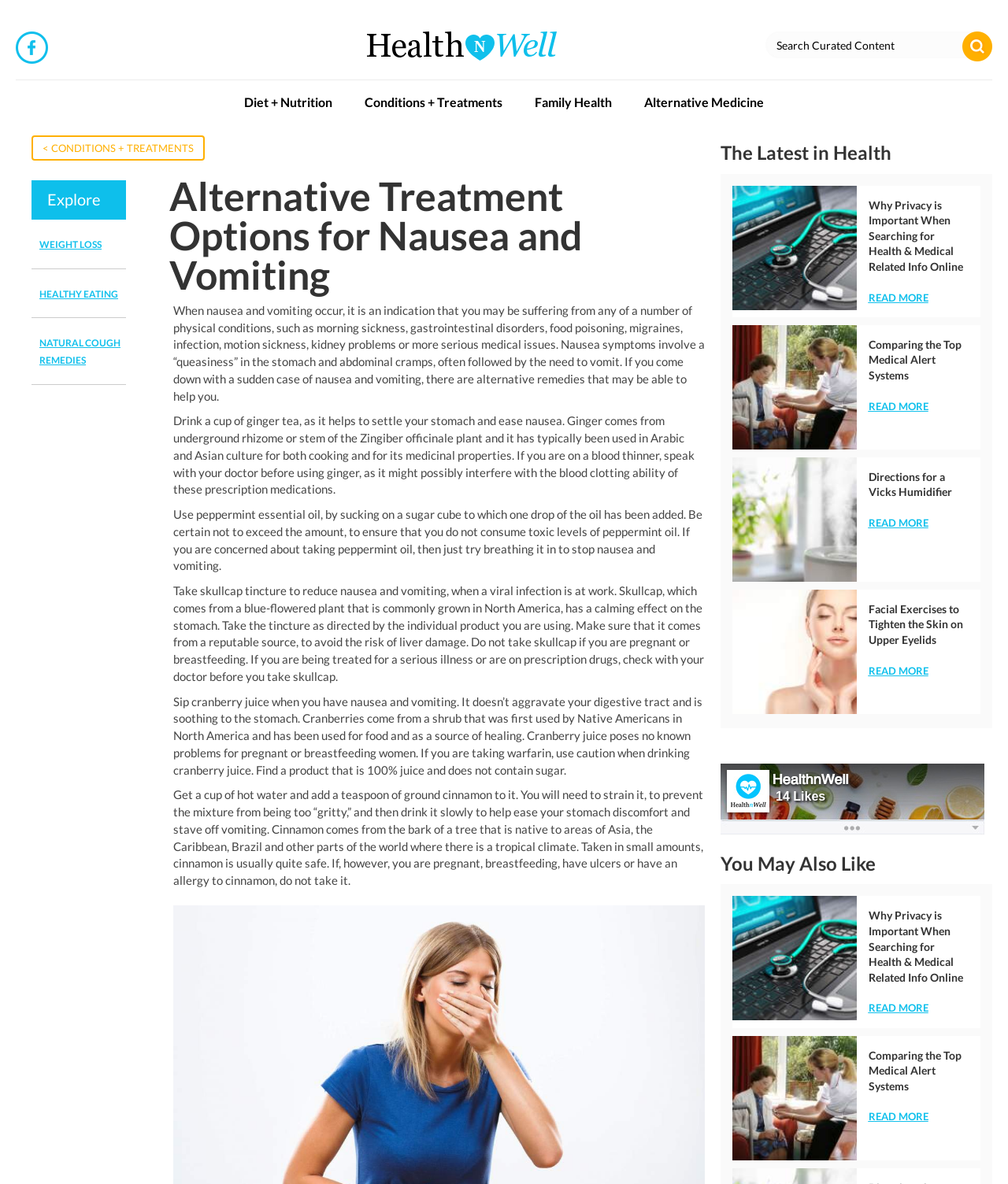Specify the bounding box coordinates of the area to click in order to execute this command: 'Explore WEIGHT LOSS'. The coordinates should consist of four float numbers ranging from 0 to 1, and should be formatted as [left, top, right, bottom].

[0.039, 0.201, 0.101, 0.211]